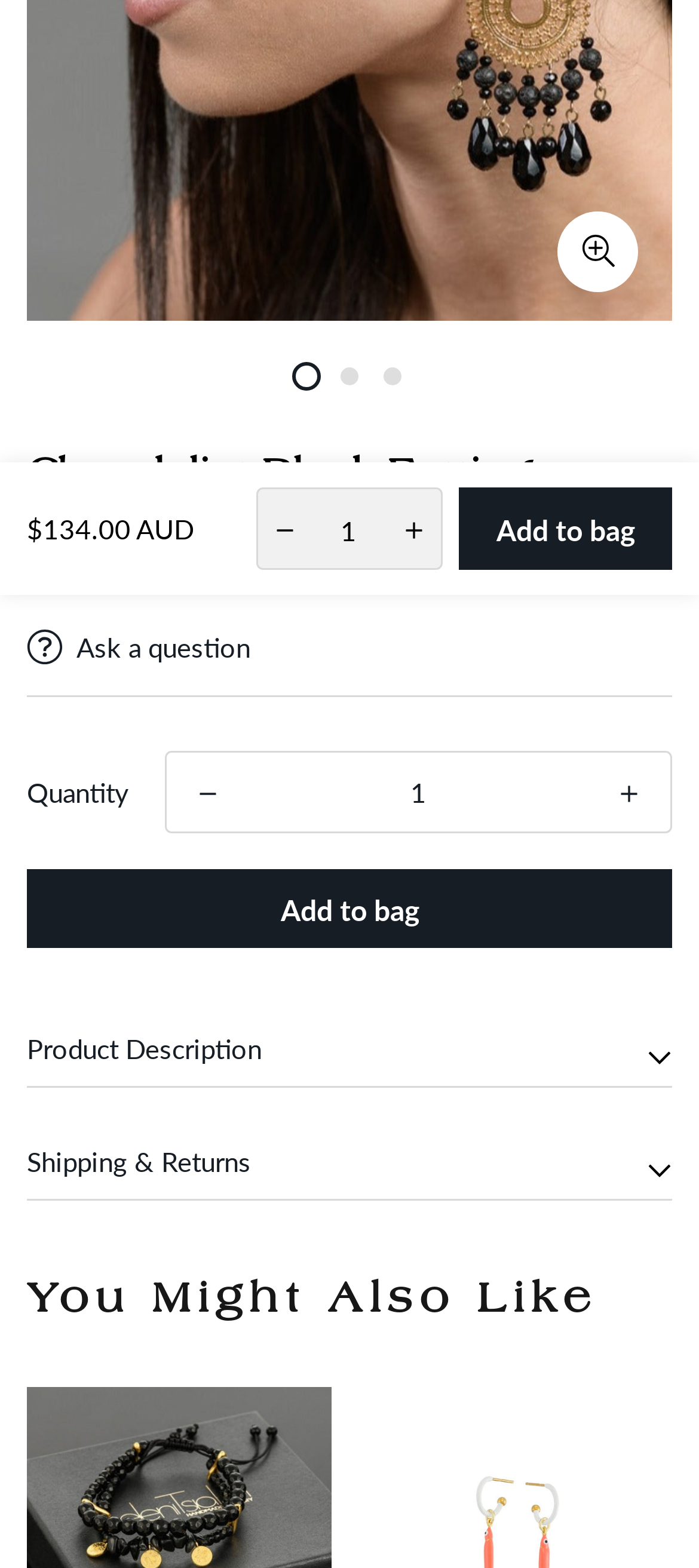Given the description: "Add to bag", determine the bounding box coordinates of the UI element. The coordinates should be formatted as four float numbers between 0 and 1, [left, top, right, bottom].

[0.656, 0.311, 0.962, 0.363]